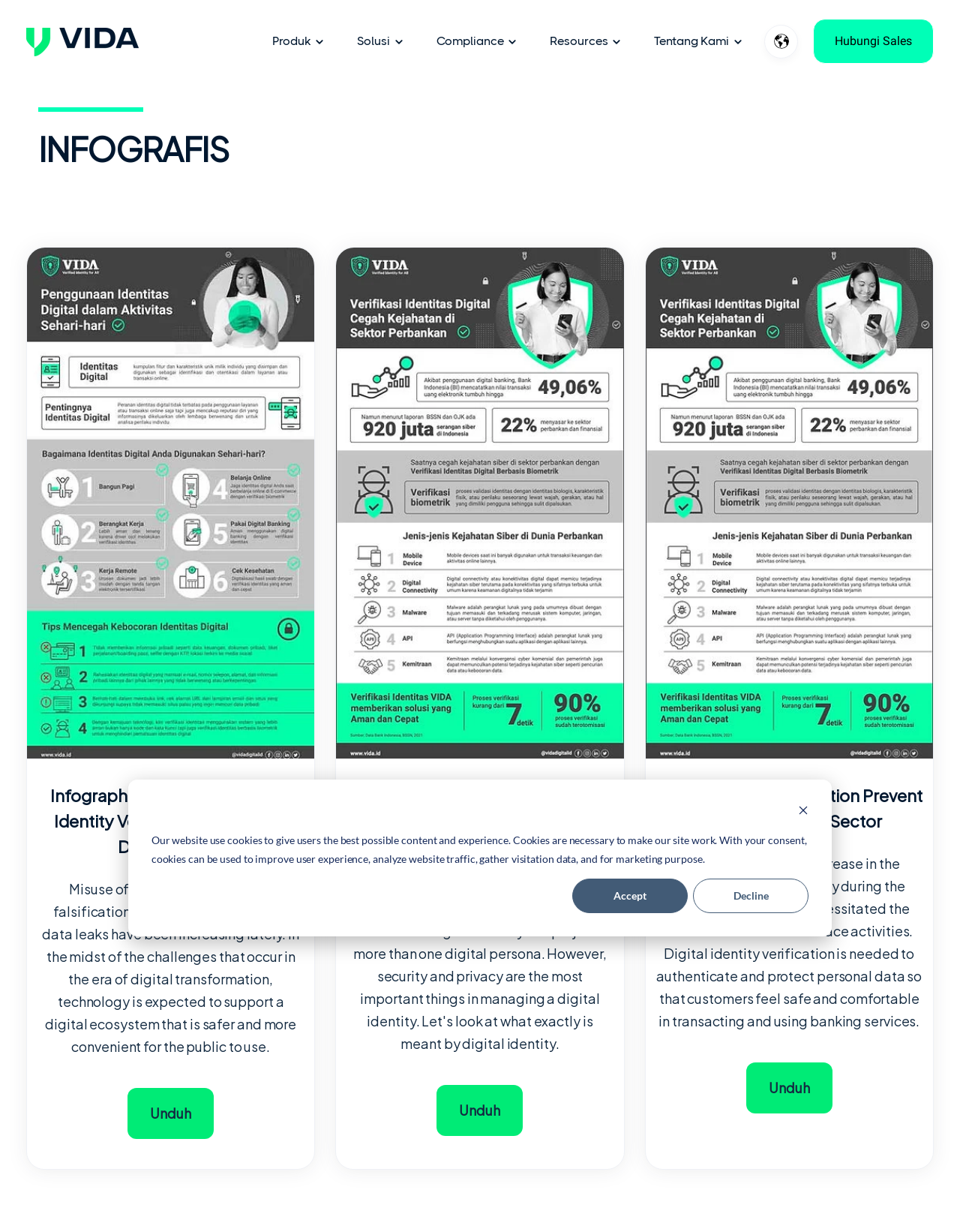How many links are there in the main menu?
Please provide a detailed answer to the question.

By examining the navigation element 'Main menu', I found six links: 'Produk', 'Solusi', 'Compliance', 'Resources', 'Tentang Kami', and 'Hubungi Sales'. Therefore, there are six links in the main menu.